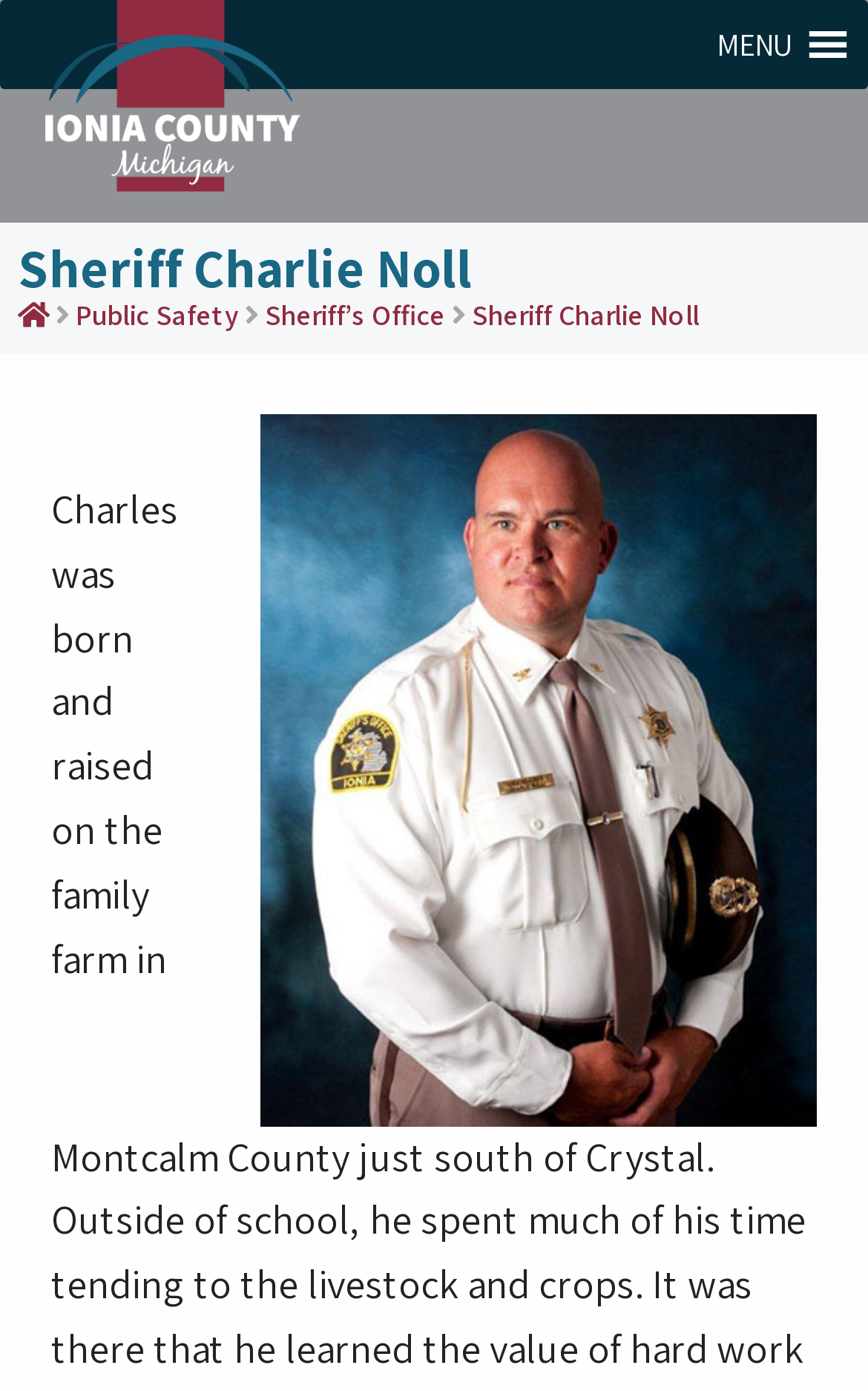What is the logo of Ionia County?
Answer the question based on the image using a single word or a brief phrase.

Ionia County Logo